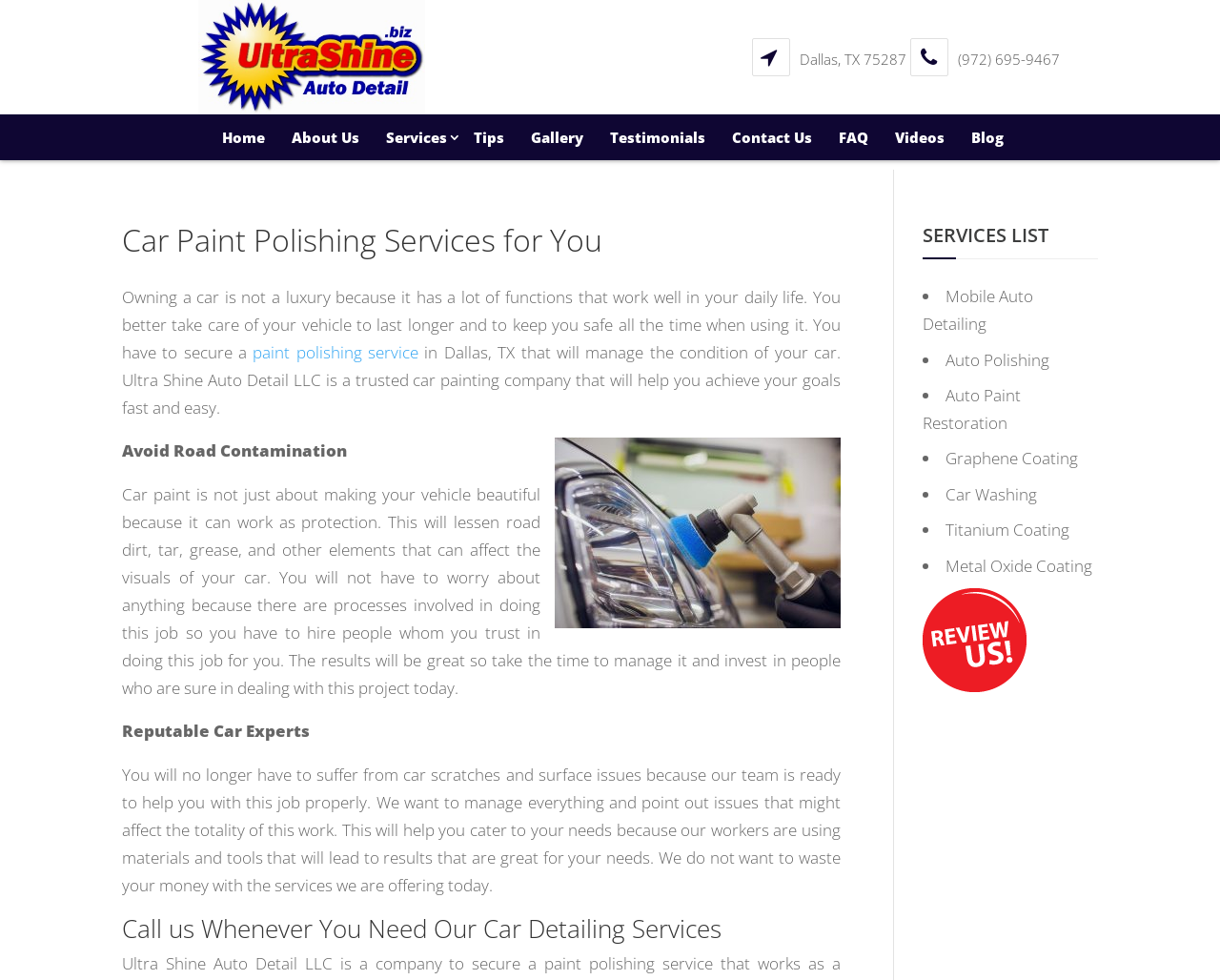Please find the bounding box coordinates of the element's region to be clicked to carry out this instruction: "Click the 'Ultra Shine Auto Detail LLC' link".

[0.163, 0.05, 0.348, 0.072]